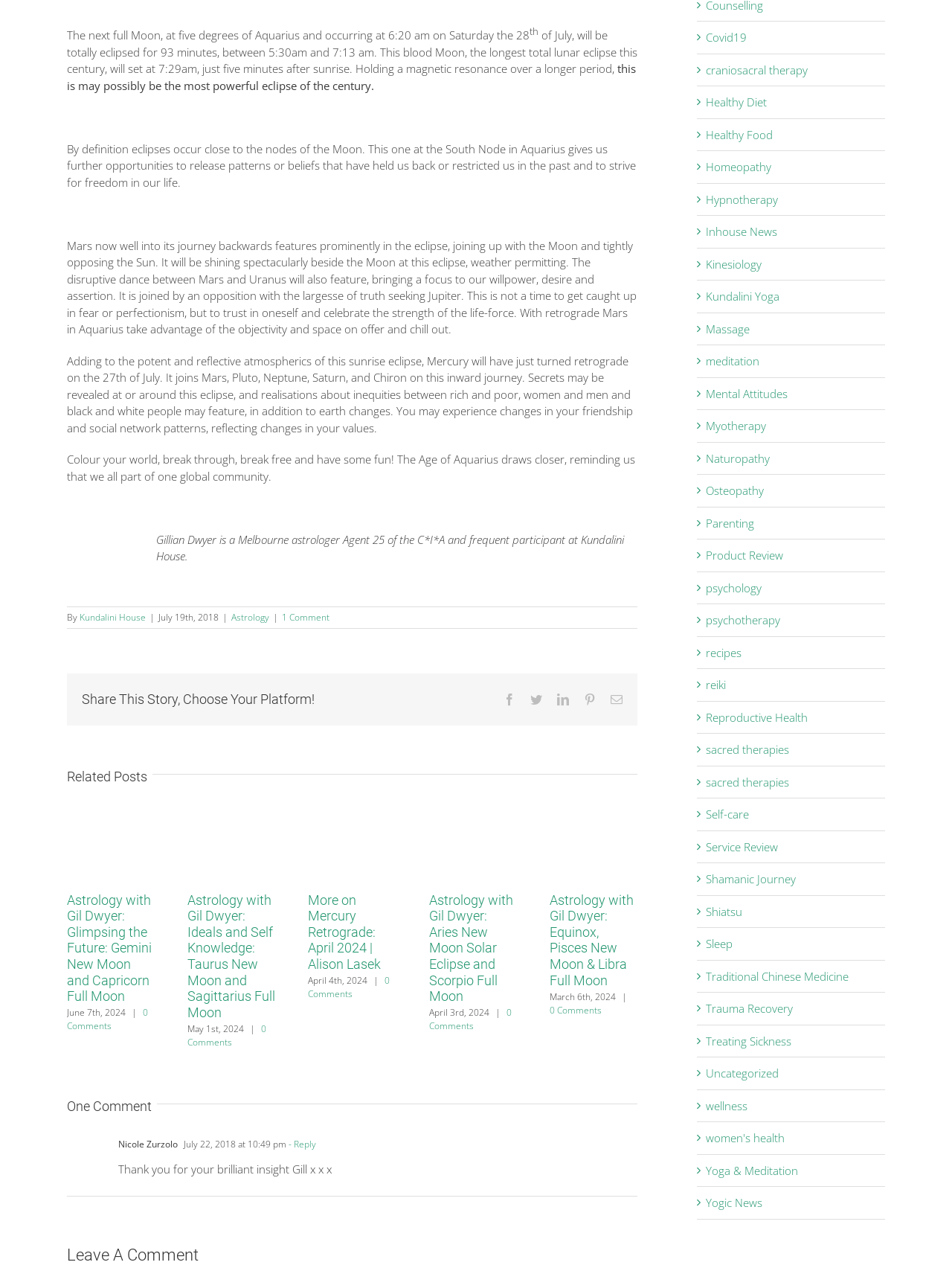Please provide a comprehensive response to the question below by analyzing the image: 
What is the name of the astrological sign mentioned in the article?

The article mentions 'the South Node in Aquarius'.